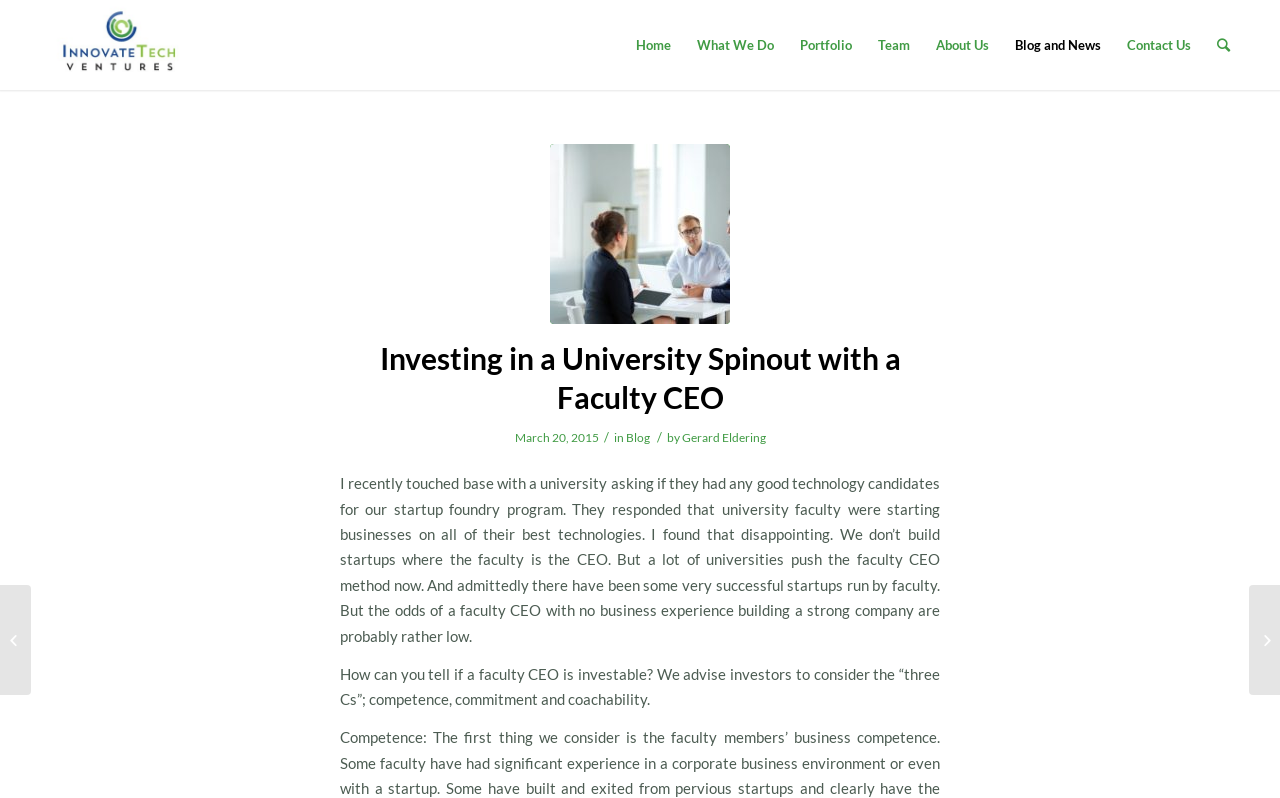Review the image closely and give a comprehensive answer to the question: What is the date of the blog post?

The date of the blog post is obtained from the text 'March 20, 2015' which is displayed below the heading of the blog post.